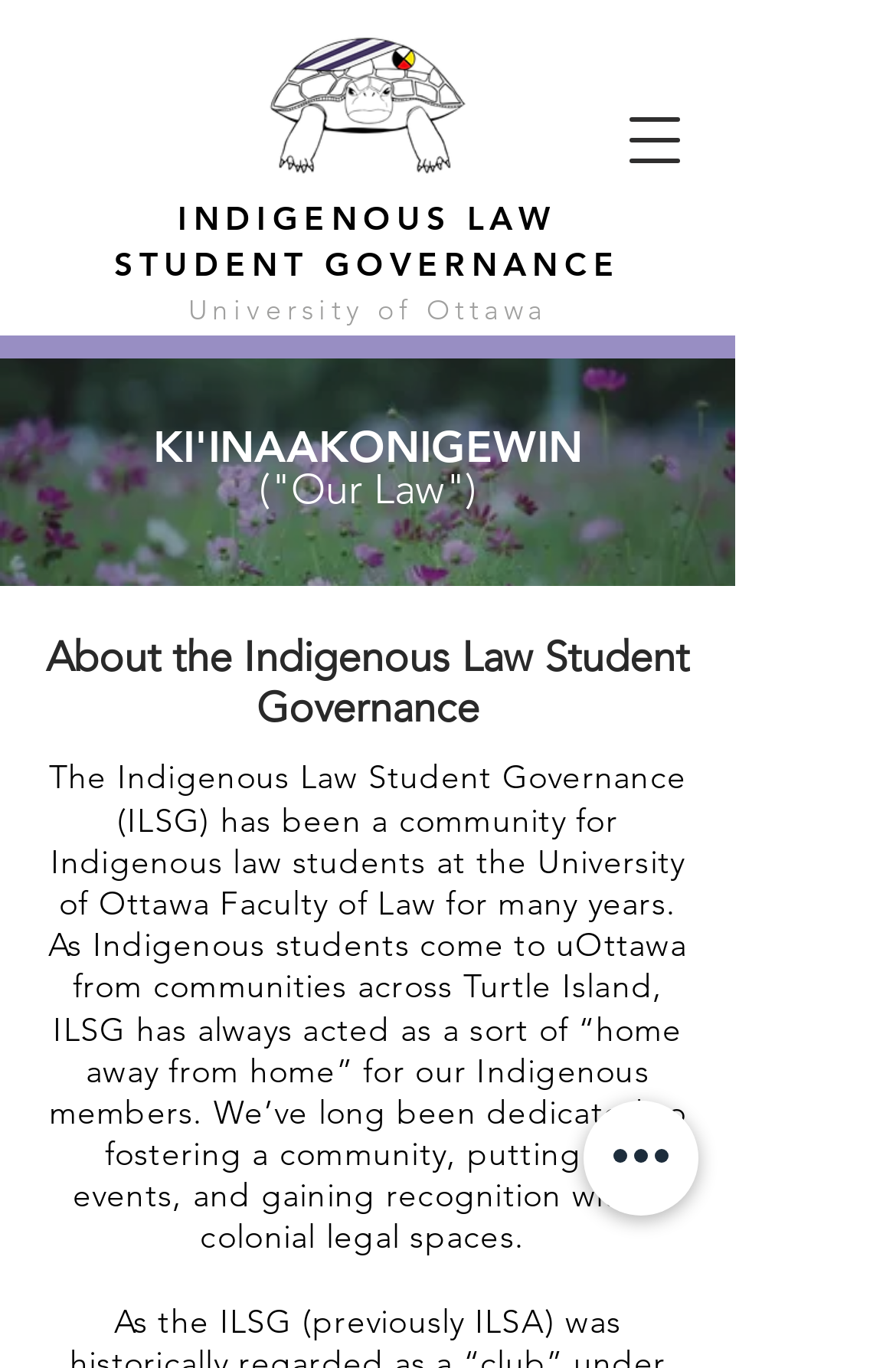Utilize the details in the image to give a detailed response to the question: What is the image file name of the turtle logo?

I found the answer by looking at the image element 'ILSG_turtle.png' with bounding box coordinates [0.292, 0.022, 0.528, 0.131]. This image is likely to be the logo of ILSG, and its file name is 'ILSG_turtle.png'.